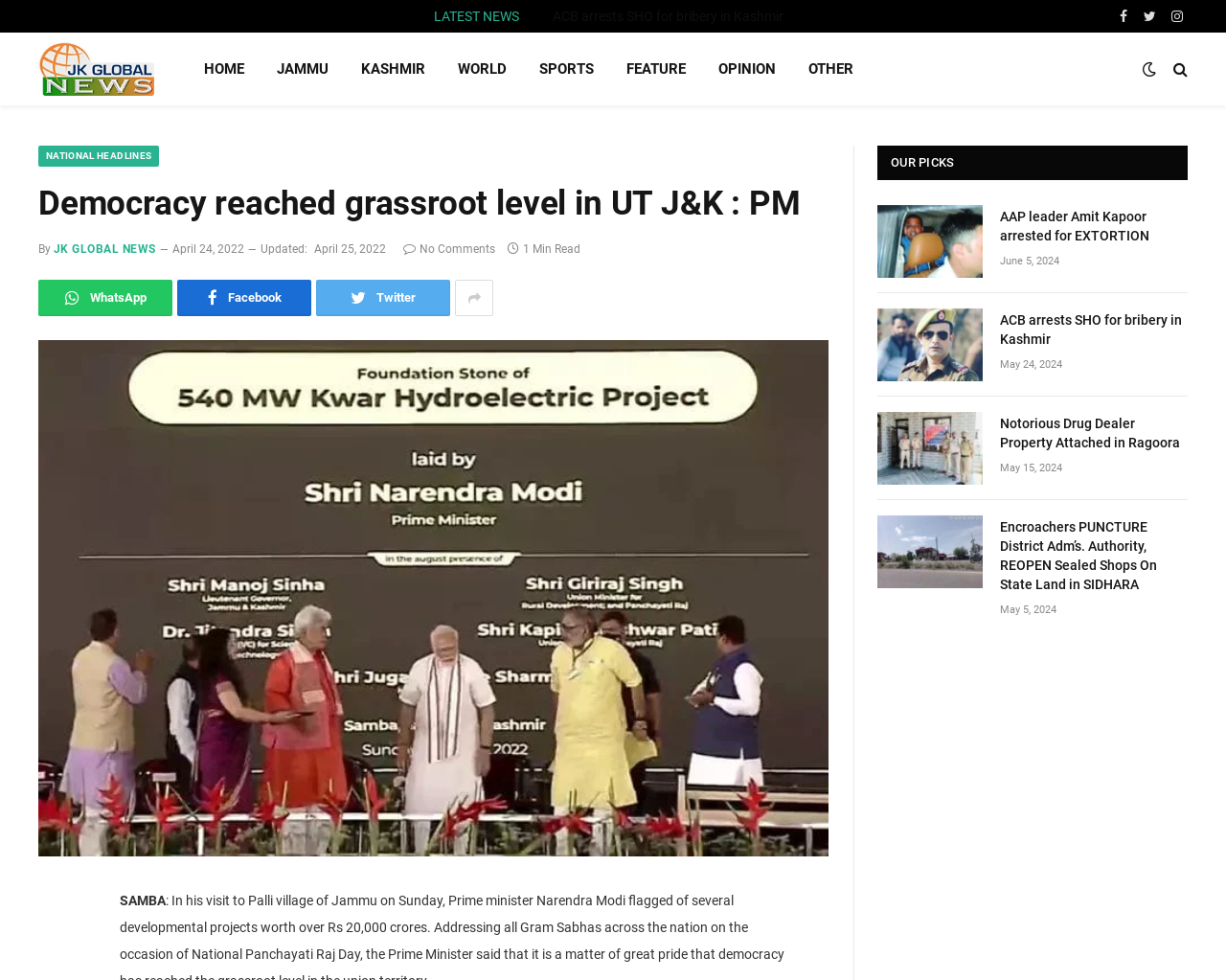Can you give a detailed response to the following question using the information from the image? How many social media links are on the top right?

I counted the number of social media links on the top right section of the webpage, and I found three links: Facebook, Twitter, and Instagram.